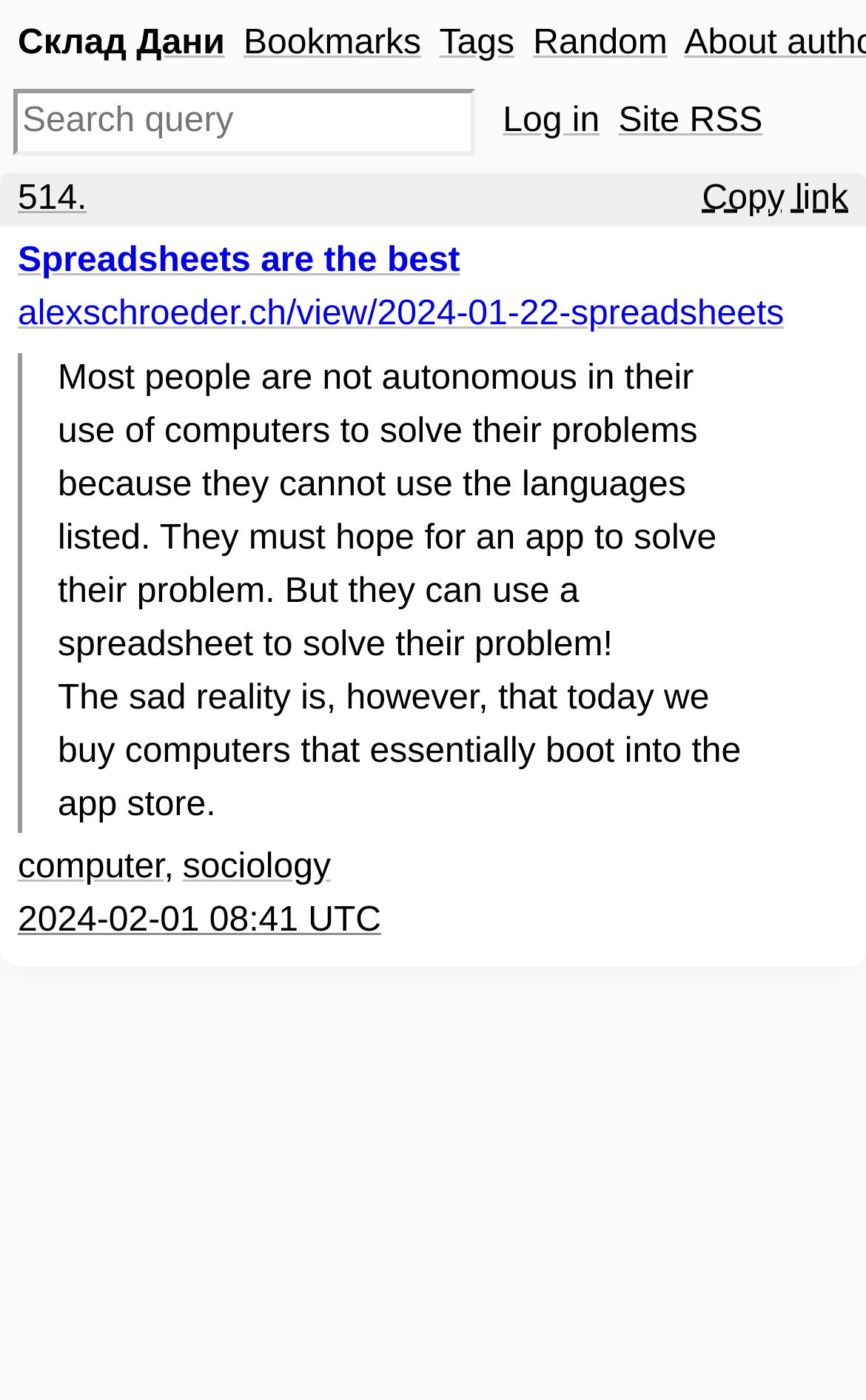Show the bounding box coordinates for the element that needs to be clicked to execute the following instruction: "Search for a query". Provide the coordinates in the form of four float numbers between 0 and 1, i.e., [left, top, right, bottom].

[0.015, 0.063, 0.549, 0.111]